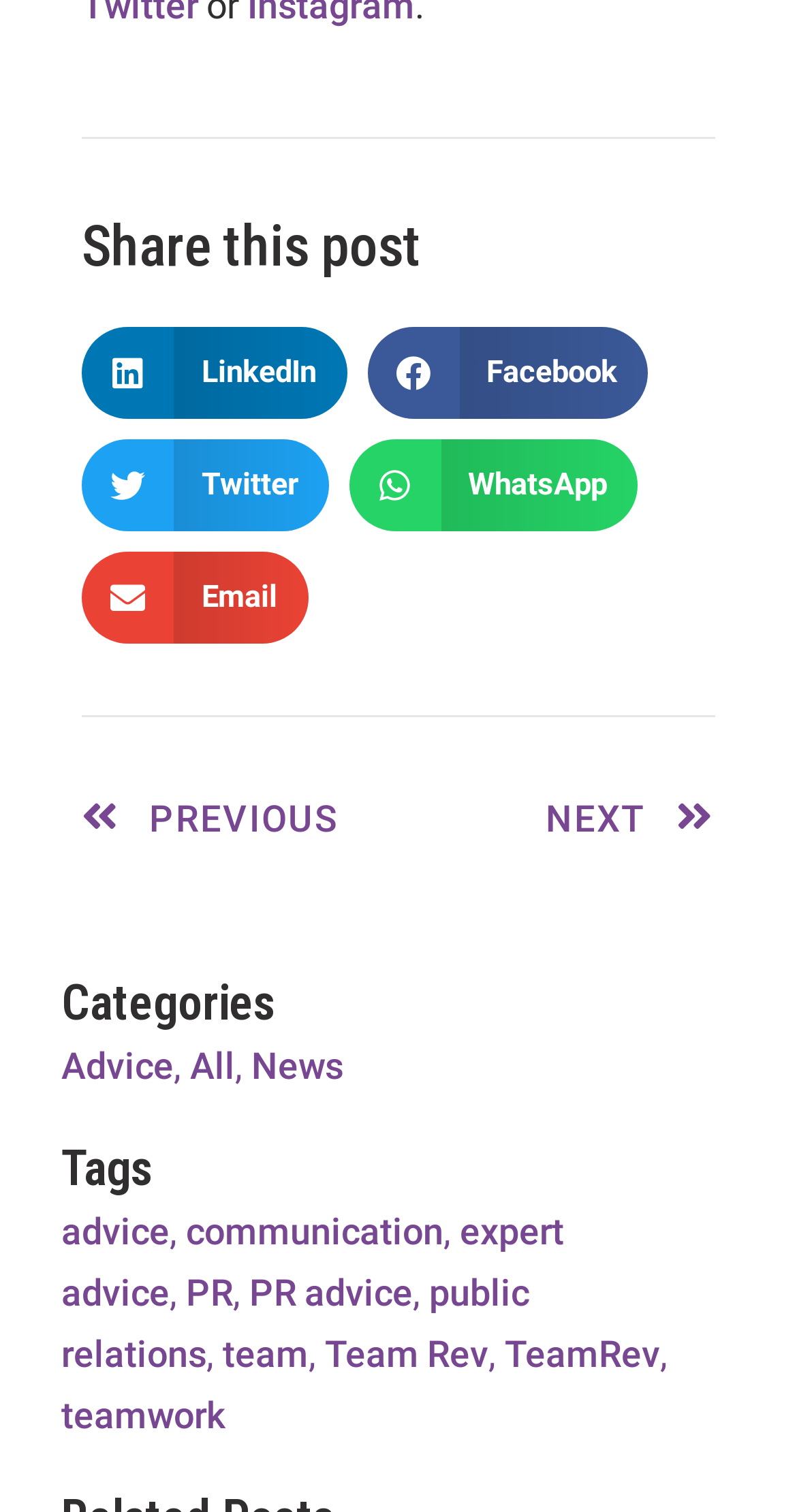Identify the bounding box coordinates for the element that needs to be clicked to fulfill this instruction: "Share this post on Twitter". Provide the coordinates in the format of four float numbers between 0 and 1: [left, top, right, bottom].

[0.103, 0.29, 0.412, 0.351]